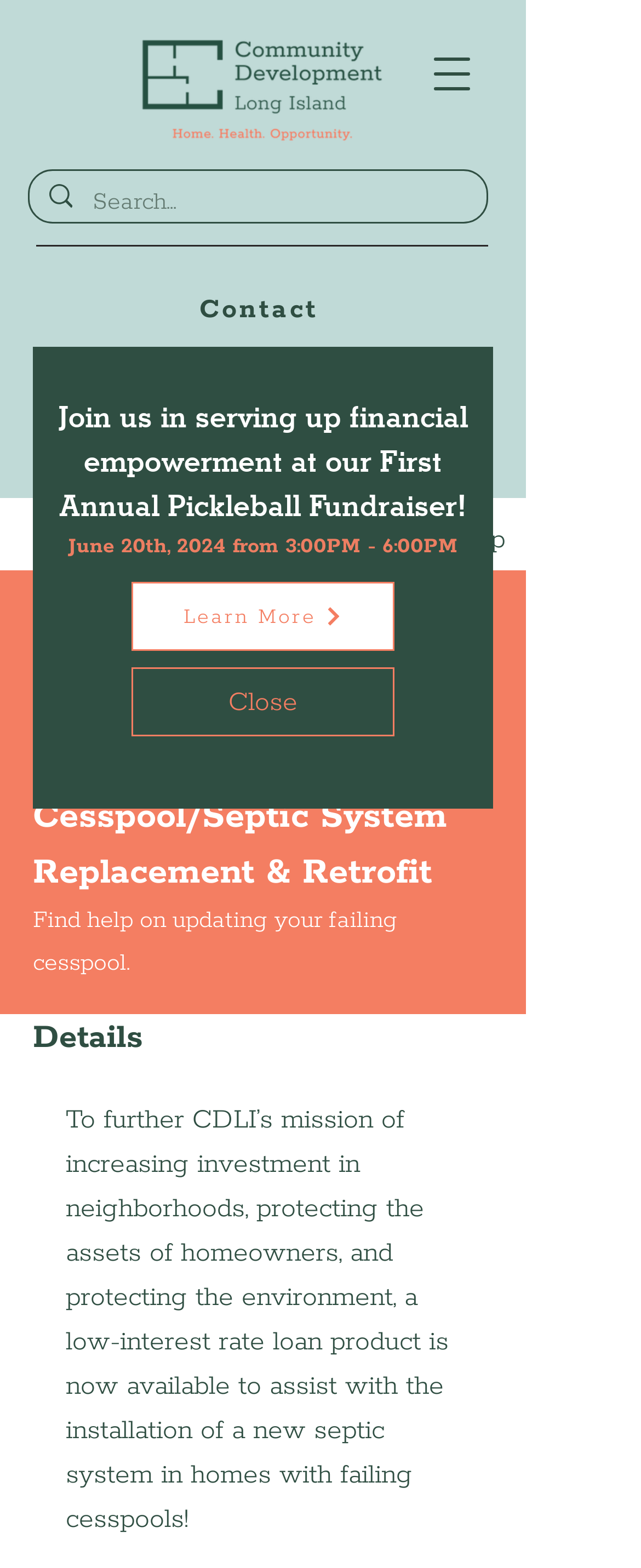Identify the bounding box coordinates of the region I need to click to complete this instruction: "Open navigation menu".

[0.641, 0.021, 0.769, 0.073]